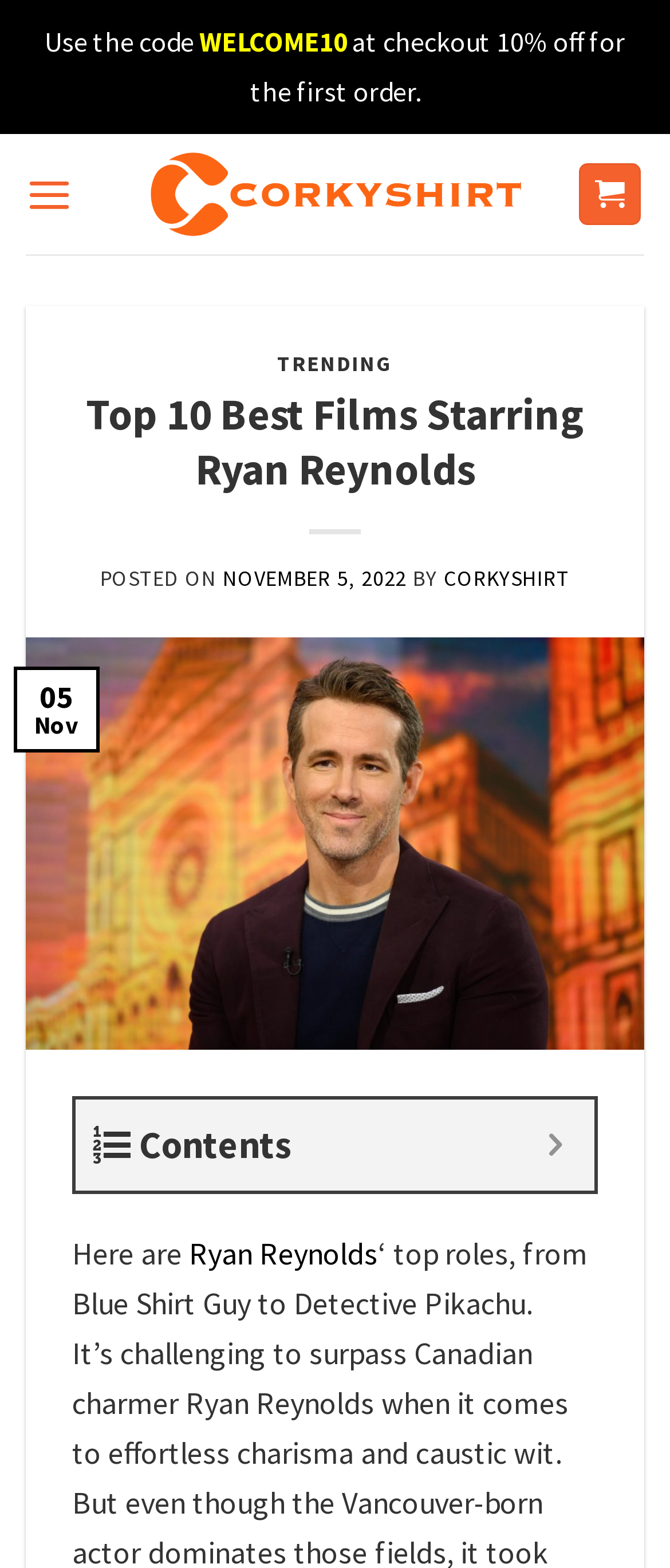Find the bounding box coordinates for the element that must be clicked to complete the instruction: "Click the Contents button". The coordinates should be four float numbers between 0 and 1, indicated as [left, top, right, bottom].

[0.797, 0.712, 0.862, 0.749]